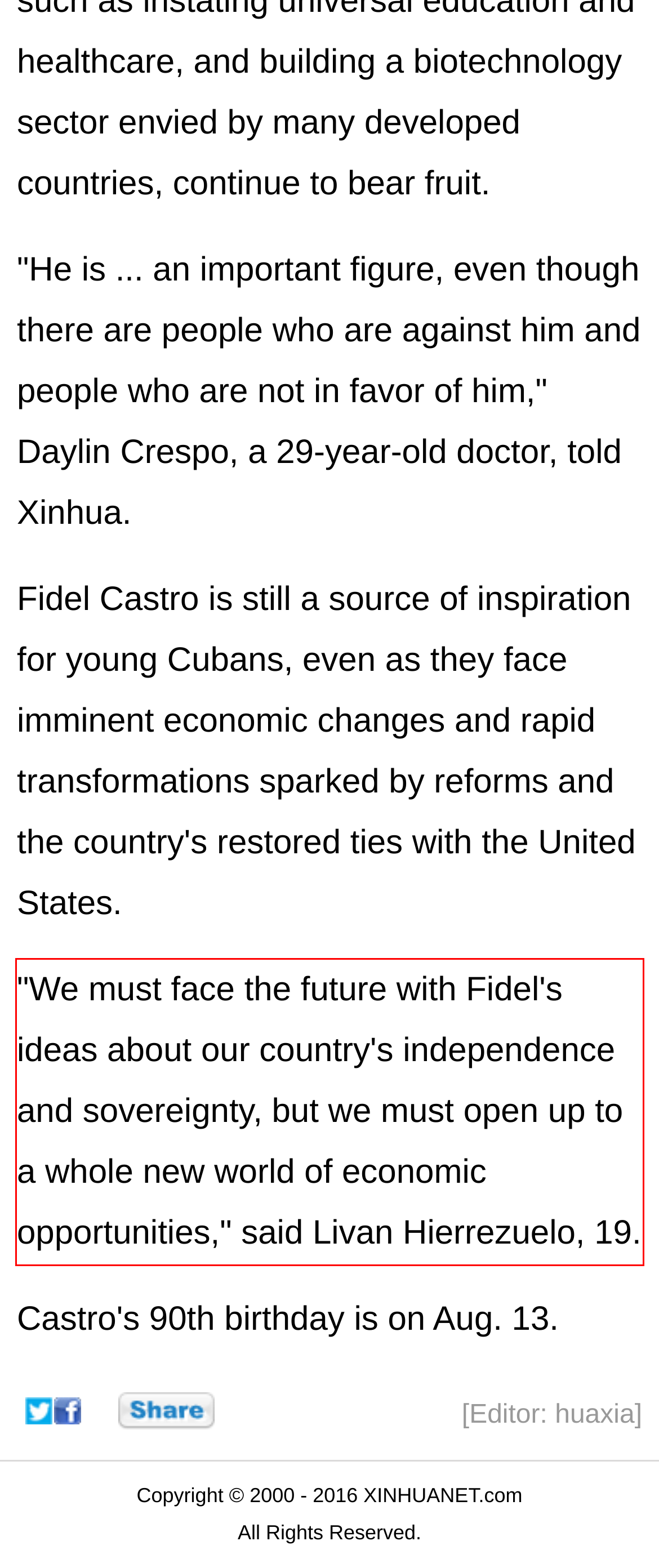Within the screenshot of the webpage, there is a red rectangle. Please recognize and generate the text content inside this red bounding box.

"We must face the future with Fidel's ideas about our country's independence and sovereignty, but we must open up to a whole new world of economic opportunities," said Livan Hierrezuelo, 19.